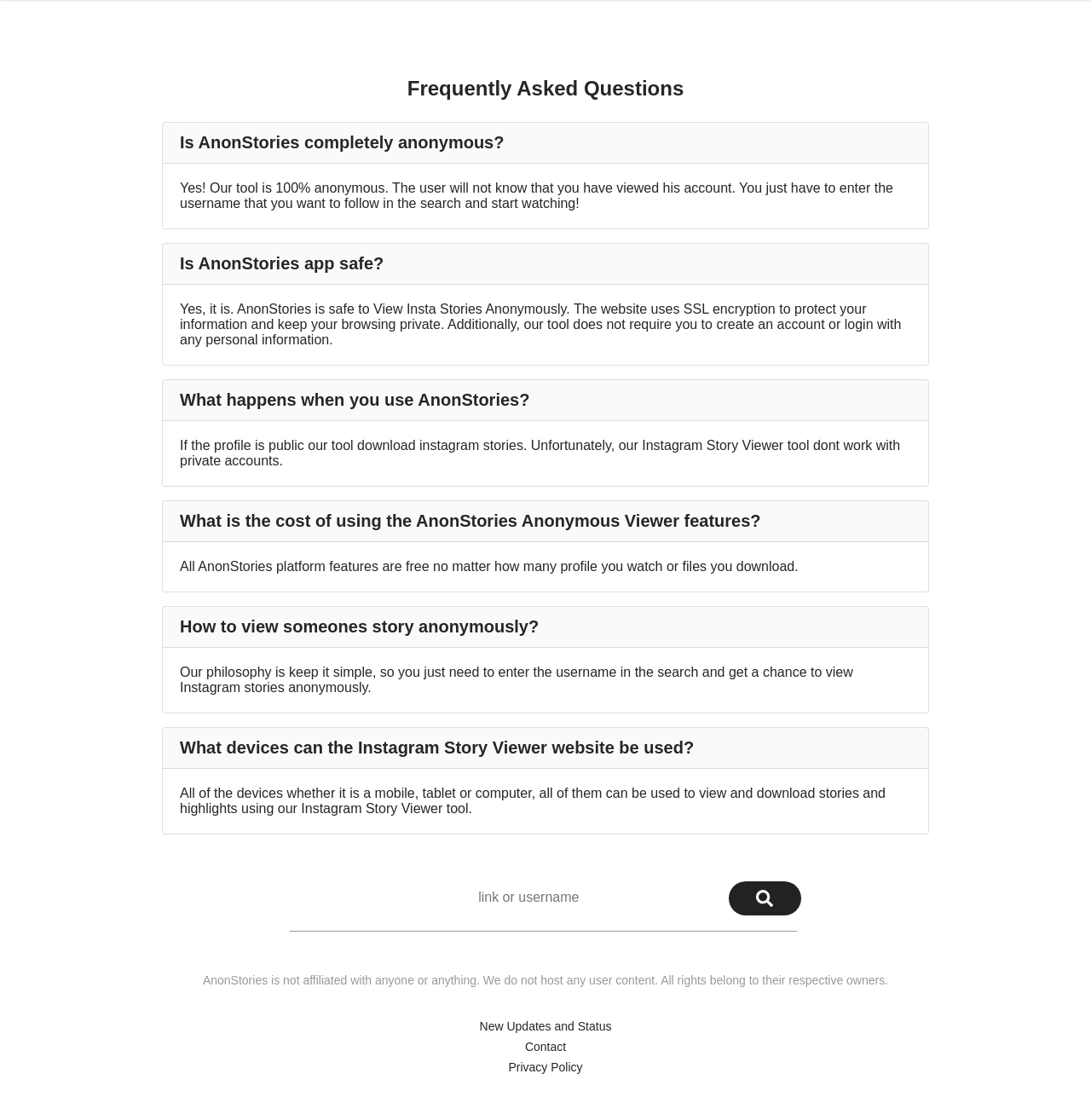Answer succinctly with a single word or phrase:
What is required to view someone's story anonymously?

Username